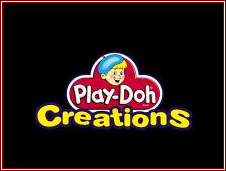Please provide a comprehensive response to the question below by analyzing the image: 
In what year was the 'Play-Doh Creations' game released?

The caption explicitly states that the 'Play-Doh Creations' game is a nostalgic educational game released in 1996, providing the exact year of its release.